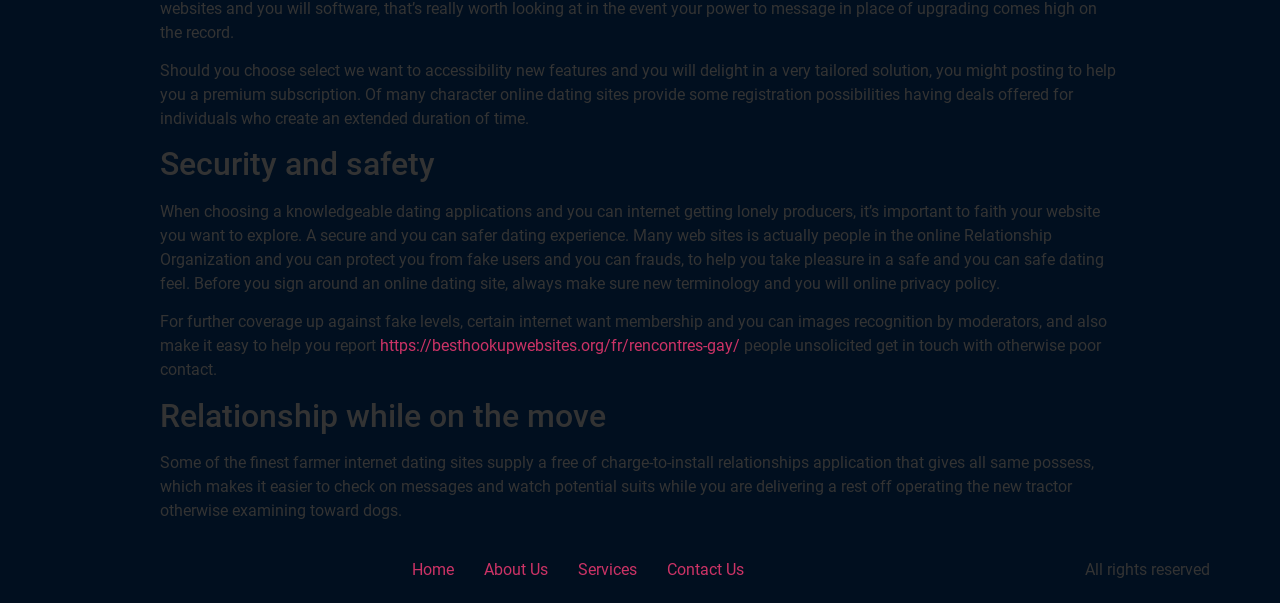Look at the image and write a detailed answer to the question: 
What feature do some dating websites offer for further protection?

Some dating websites offer membership and image recognition by moderators as a feature for further protection against fake profiles. This feature is mentioned on the webpage as a way to make it easy to report people with unsolicited contact or poor contact.